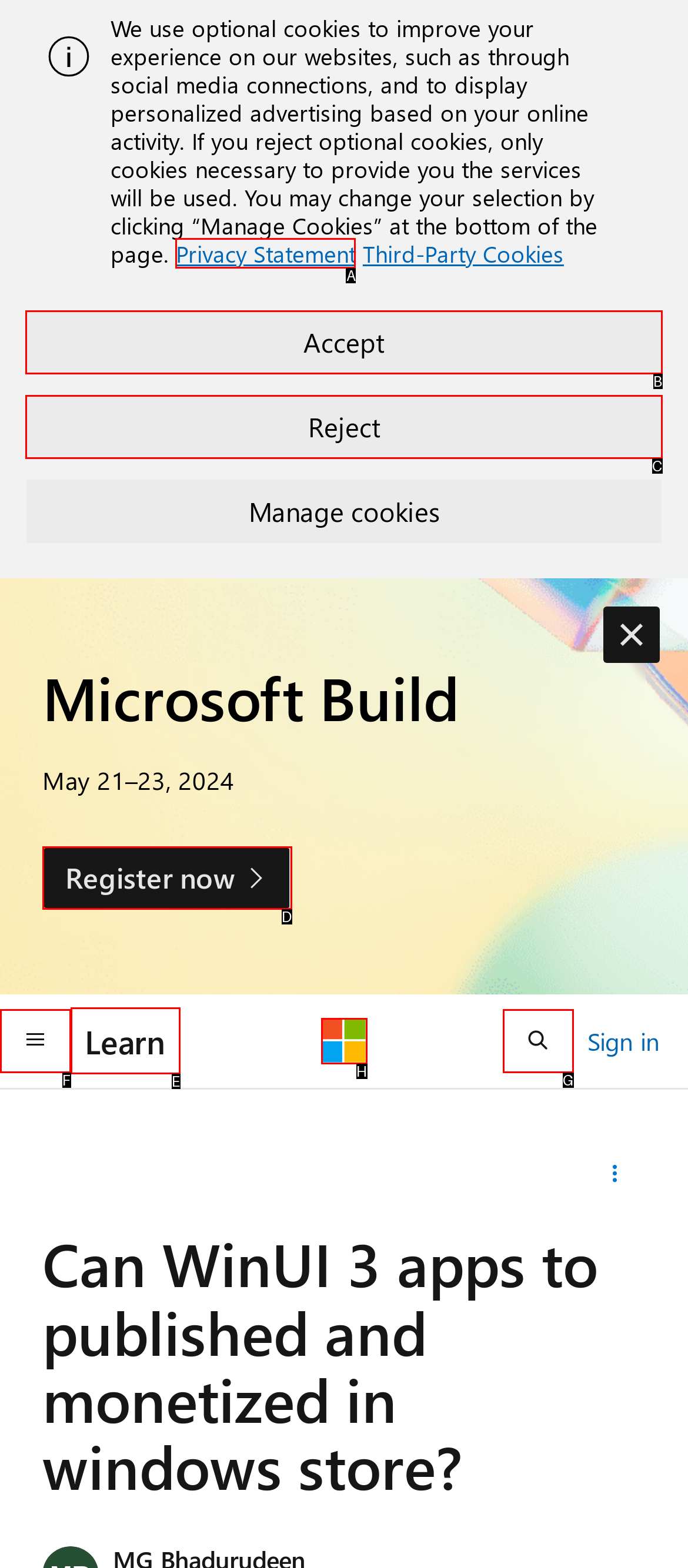Choose the HTML element that needs to be clicked for the given task: Click the 'Register now' link Respond by giving the letter of the chosen option.

D